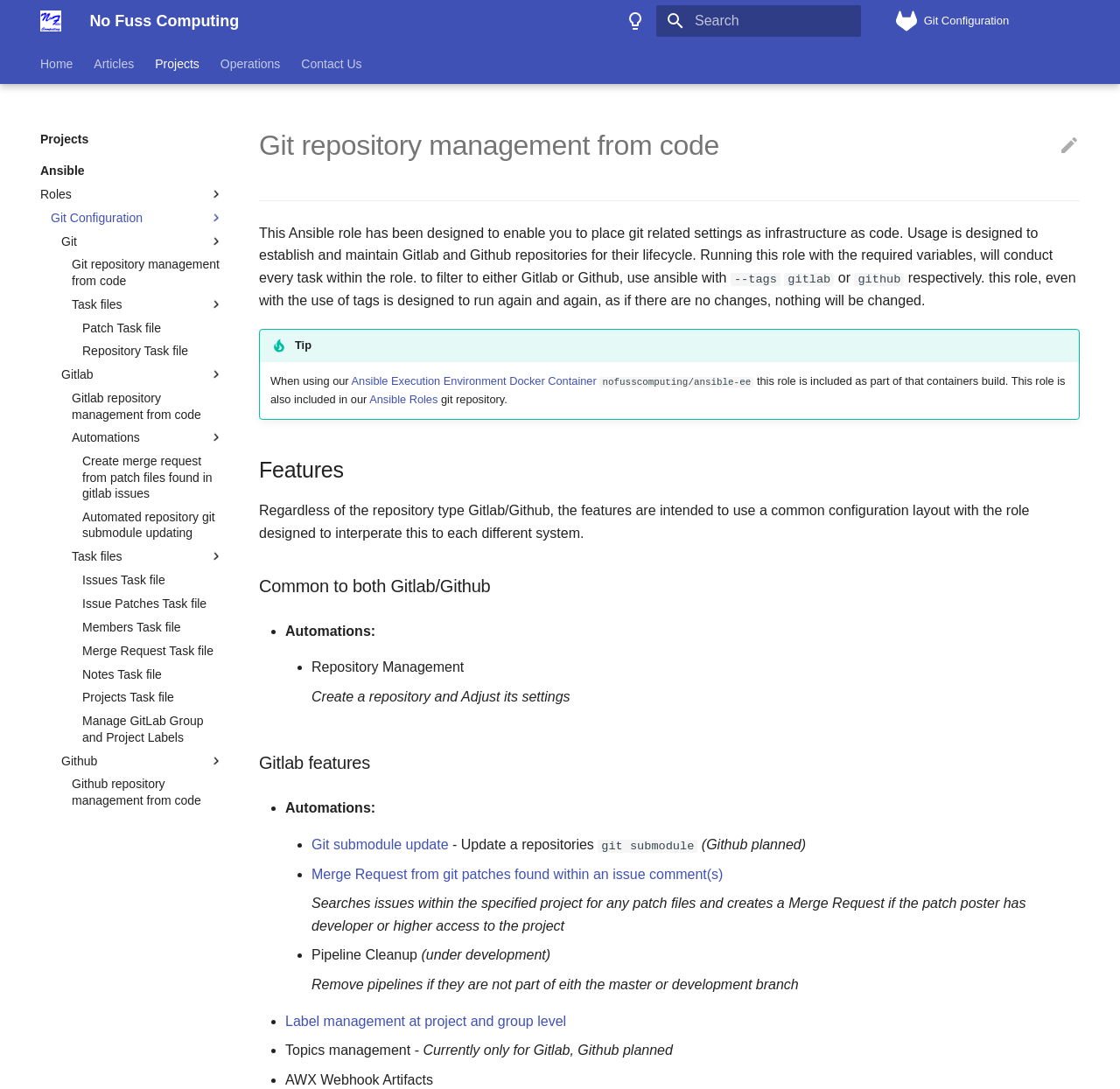Using a single word or phrase, answer the following question: 
What is the name of the Docker container mentioned on the webpage?

Ansible Execution Environment Docker Container